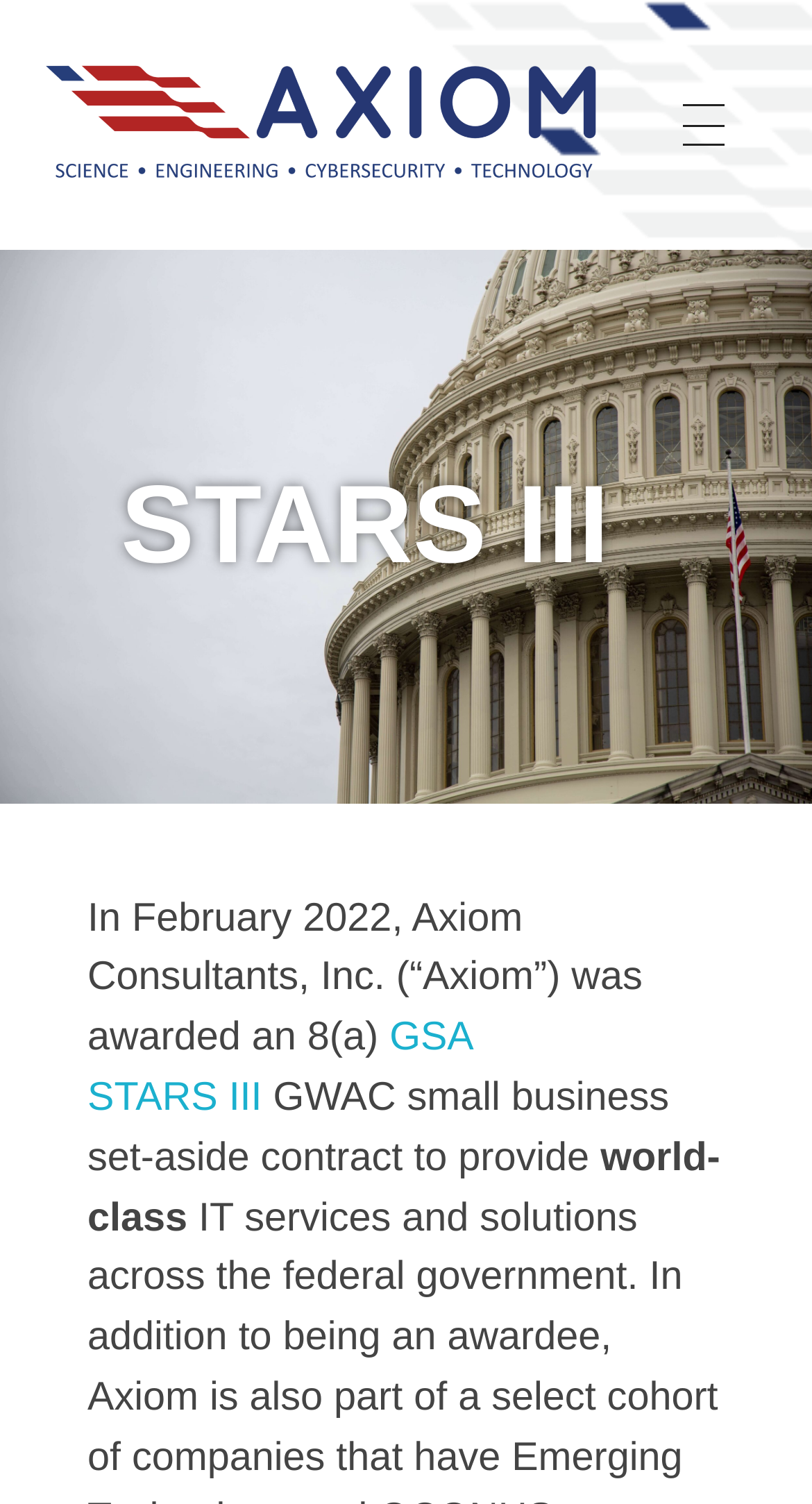Using the description: "Junior Go", determine the UI element's bounding box coordinates. Ensure the coordinates are in the format of four float numbers between 0 and 1, i.e., [left, top, right, bottom].

None